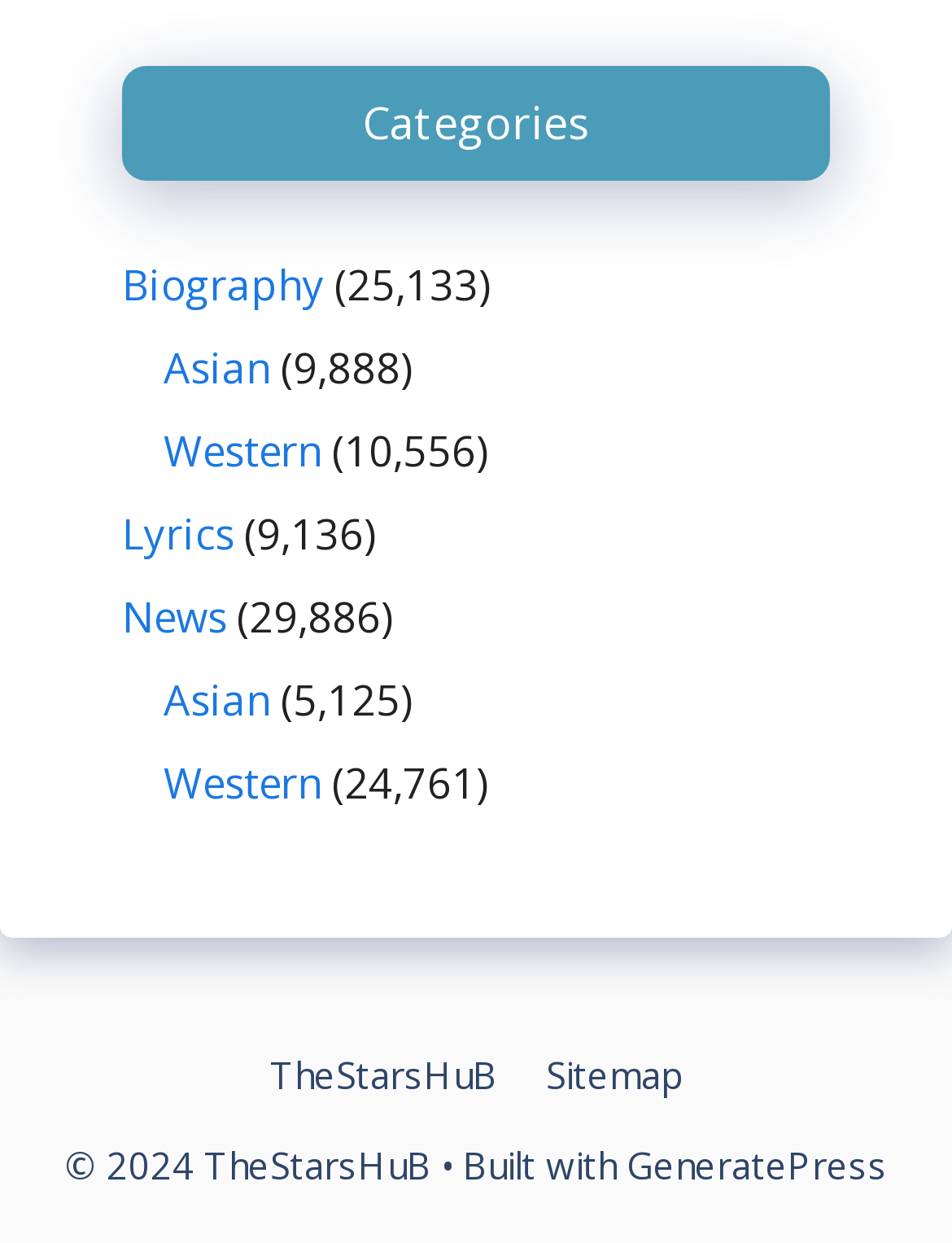Extract the bounding box coordinates of the UI element described by: "Asian". The coordinates should include four float numbers ranging from 0 to 1, e.g., [left, top, right, bottom].

[0.172, 0.54, 0.285, 0.586]